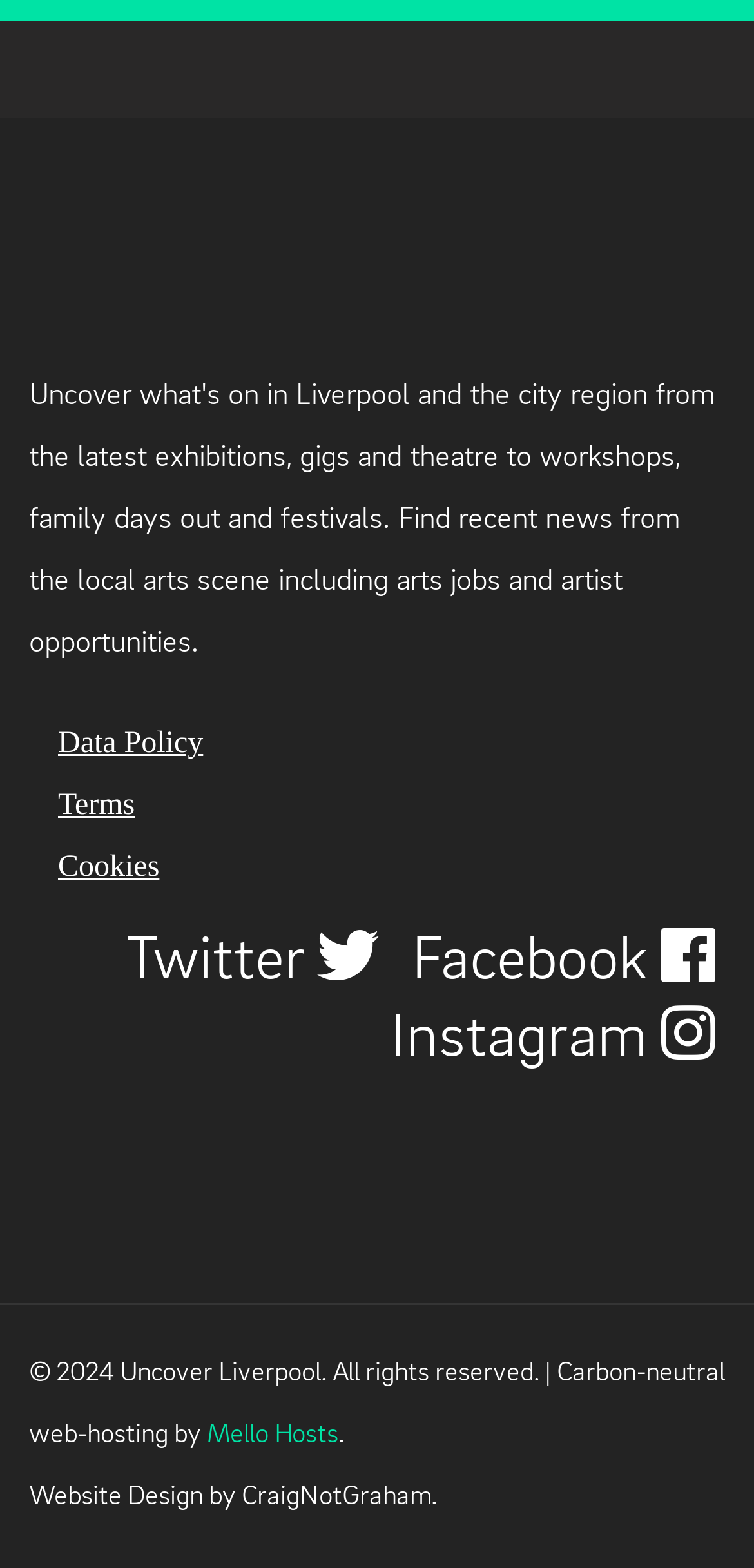Pinpoint the bounding box coordinates for the area that should be clicked to perform the following instruction: "View CraigNotGraham website".

[0.321, 0.946, 0.572, 0.965]